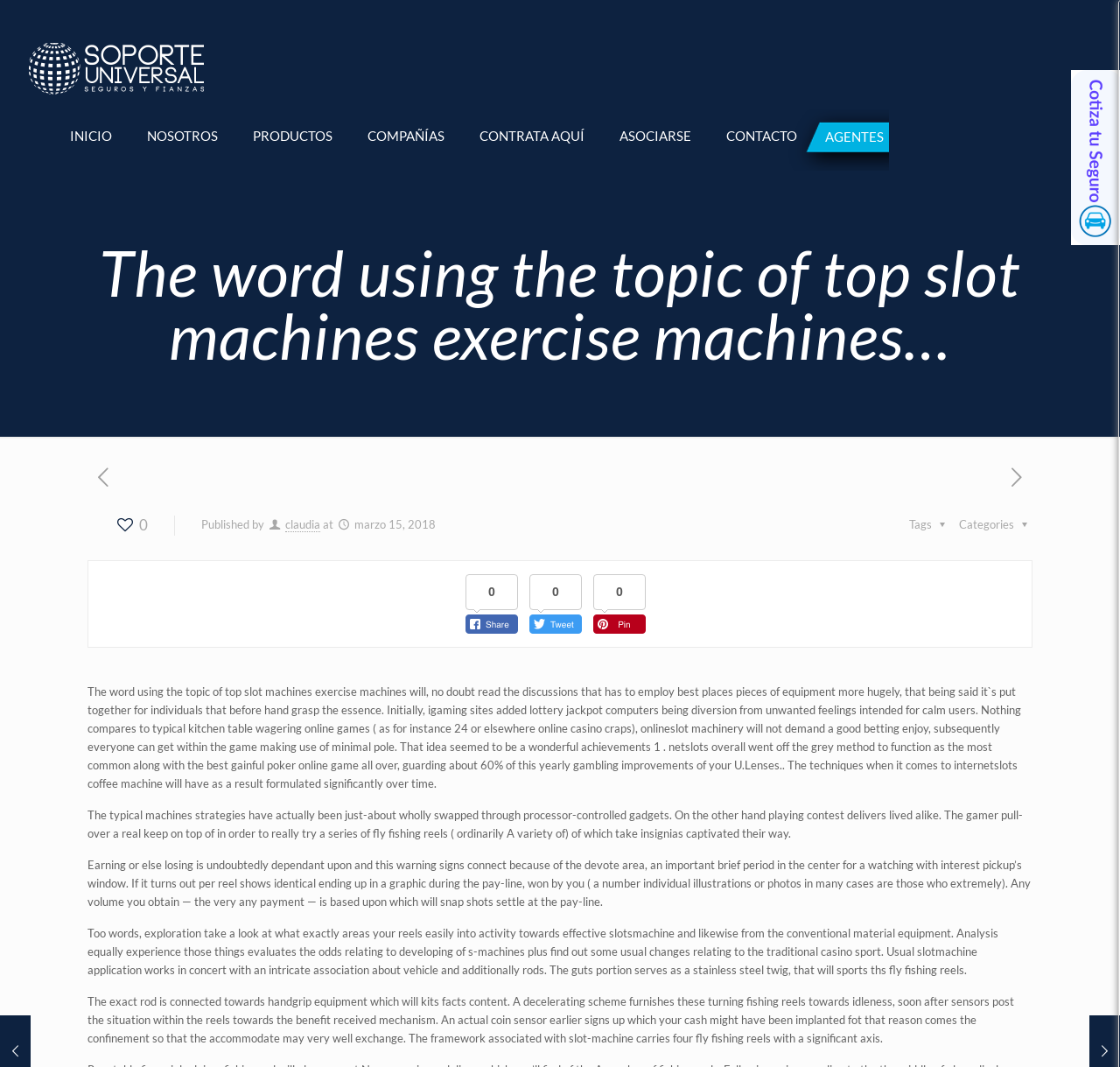Generate a thorough description of the webpage.

The webpage appears to be a blog post or article about slot machines and exercise machines. At the top left corner, there is a logo "logoB" with a link. Next to it, there is a navigation menu with links to different sections of the website, including "INICIO", "NOSOTROS", "PRODUCTOS", "COMPAÑÍAS", "CONTRATA AQUÍ", "ASOCIARSE", "CONTACTO", and "AGENTES".

Below the navigation menu, there is a heading that repeats the title of the webpage, "The word using the topic of top slot machines exercise machines…". On the right side of the heading, there are two links with icons, "\ue8b8" and "\ue916".

The main content of the webpage is a long article about slot machines, divided into several paragraphs. The article discusses the history and evolution of slot machines, how they work, and their popularity. There are no images in the article, but there are several links and icons scattered throughout the text.

At the bottom of the article, there is a section with metadata, including the author's name "claudia", the publication date "marzo 15, 2018", and categories and tags related to the article. There is also a counter showing "0" comments.

Overall, the webpage has a simple layout with a focus on the article's content. The navigation menu and metadata sections are neatly organized and easy to navigate.